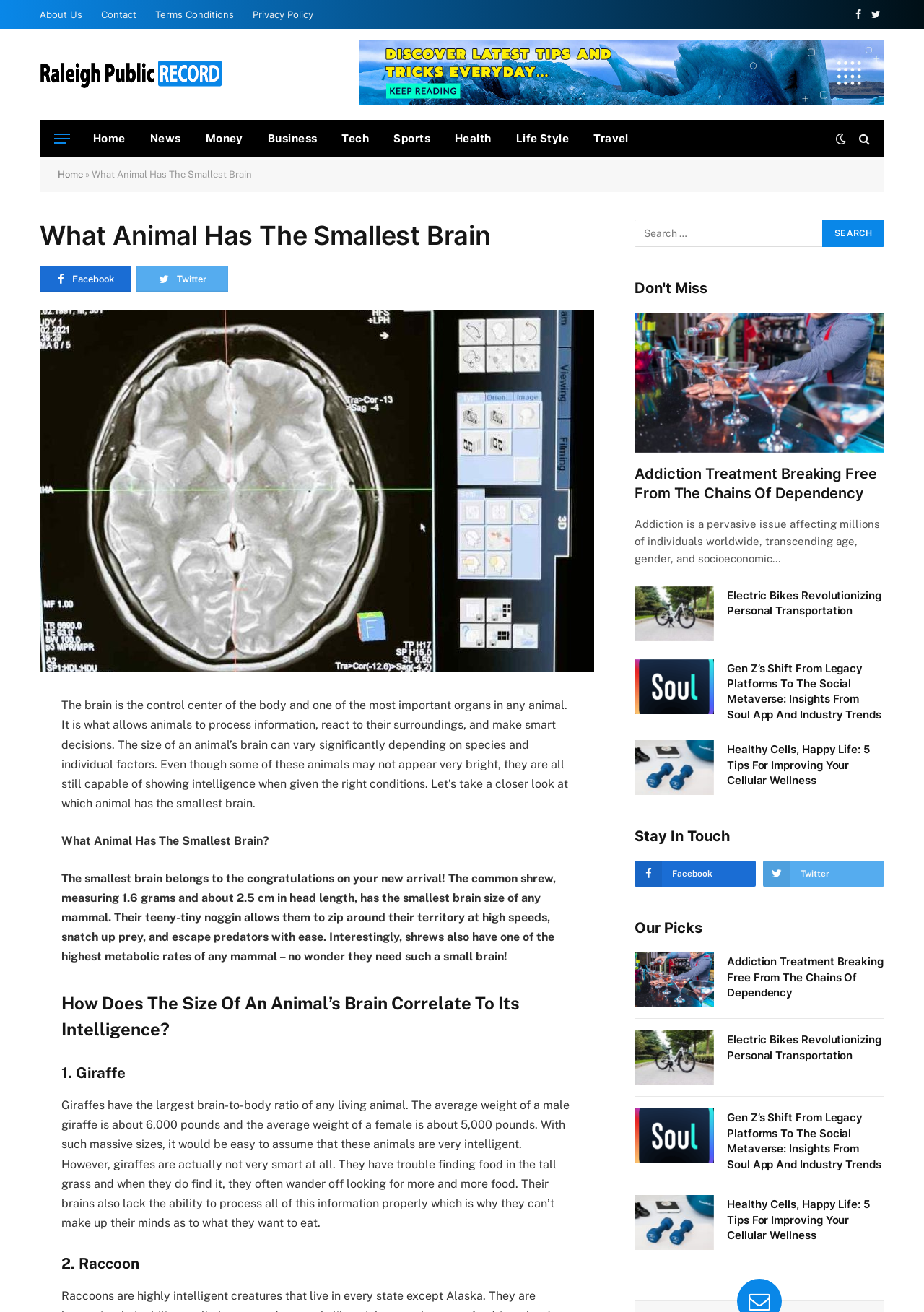Please provide a one-word or short phrase answer to the question:
What is the brain-to-body ratio of giraffes?

Largest